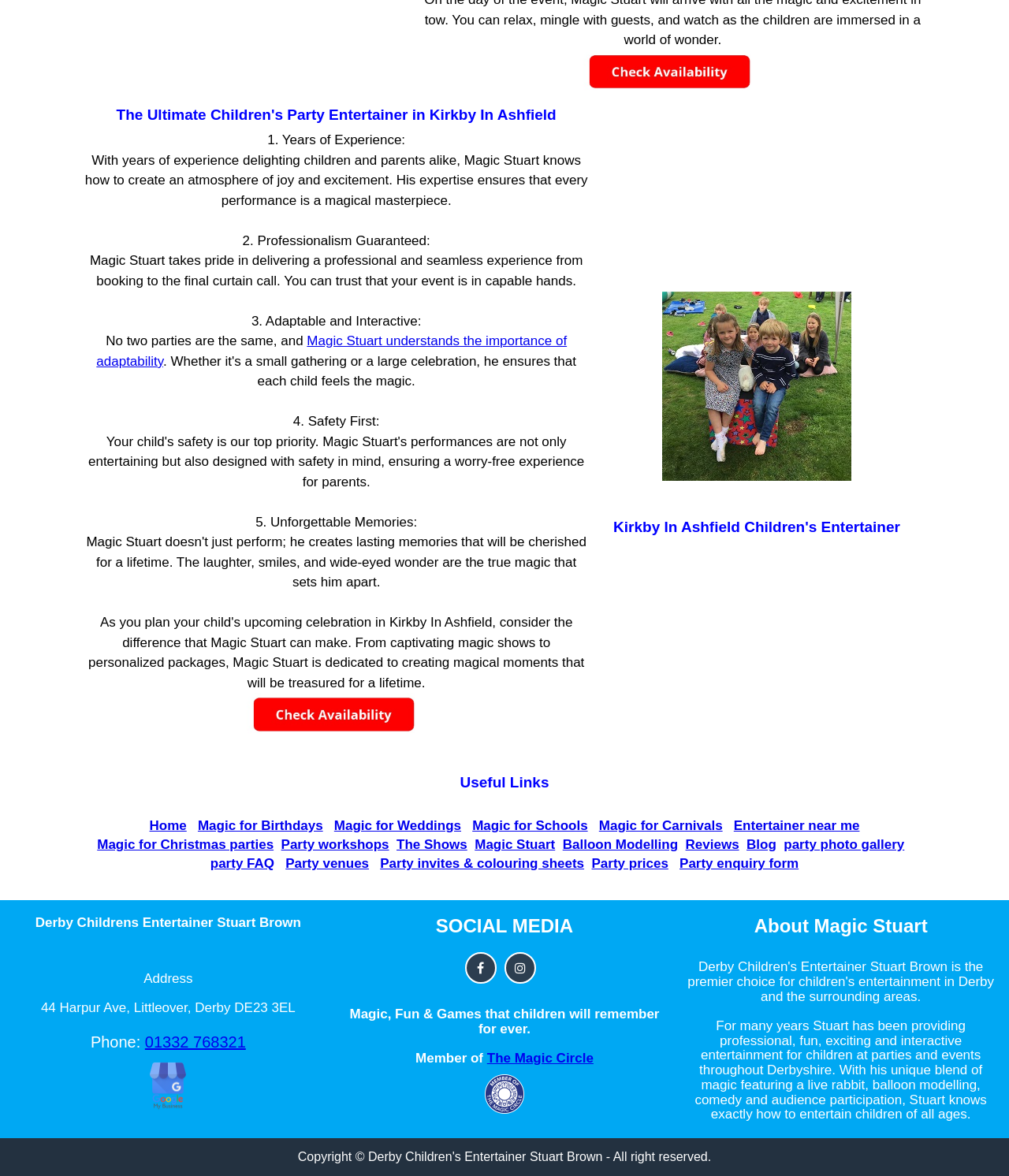Please specify the bounding box coordinates of the element that should be clicked to execute the given instruction: 'Check 'Reviews''. Ensure the coordinates are four float numbers between 0 and 1, expressed as [left, top, right, bottom].

[0.679, 0.712, 0.732, 0.725]